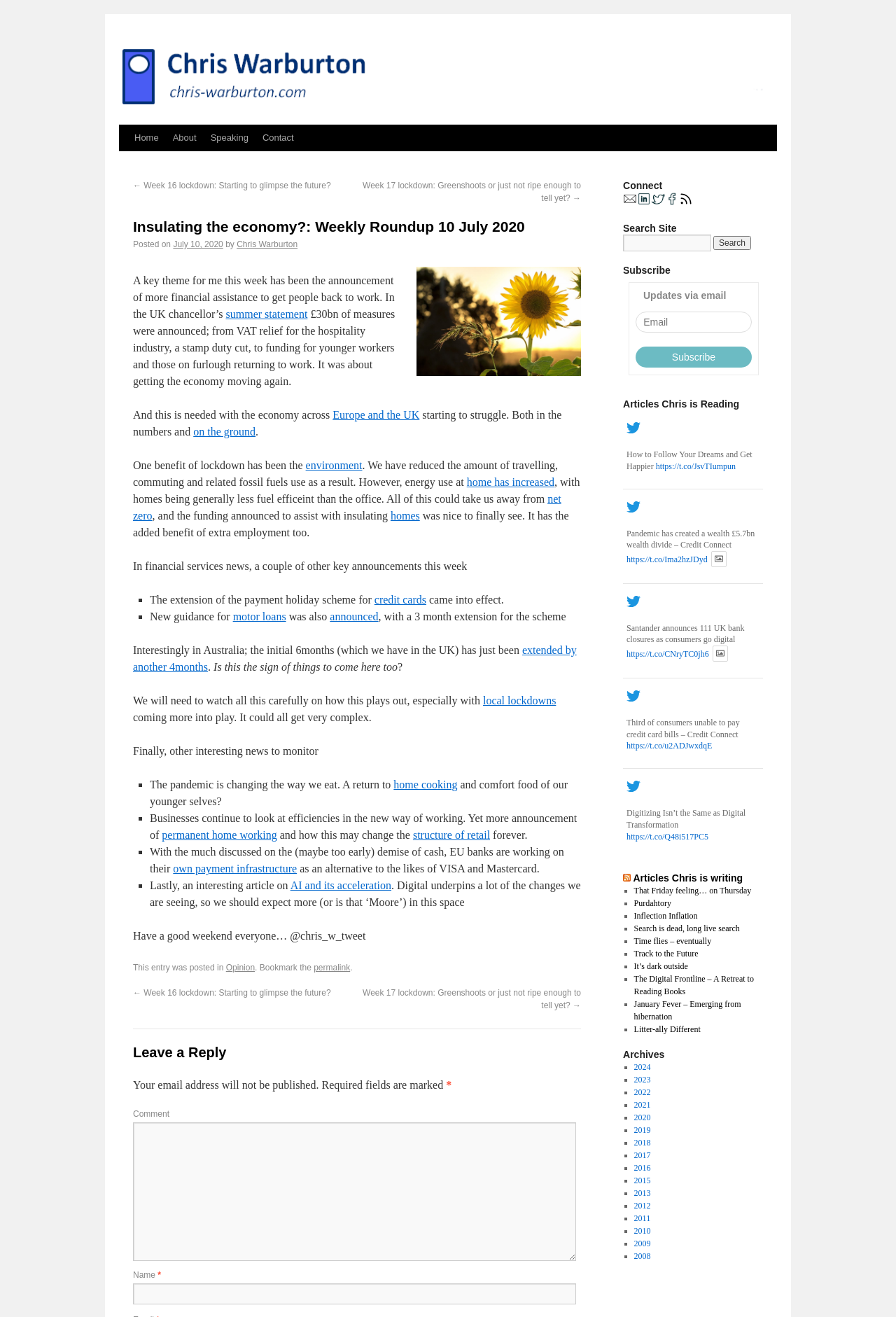What is the date of this weekly roundup?
Can you give a detailed and elaborate answer to the question?

The date of this weekly roundup is 'July 10, 2020' which is mentioned in the link element with bounding box coordinates [0.193, 0.182, 0.249, 0.189]